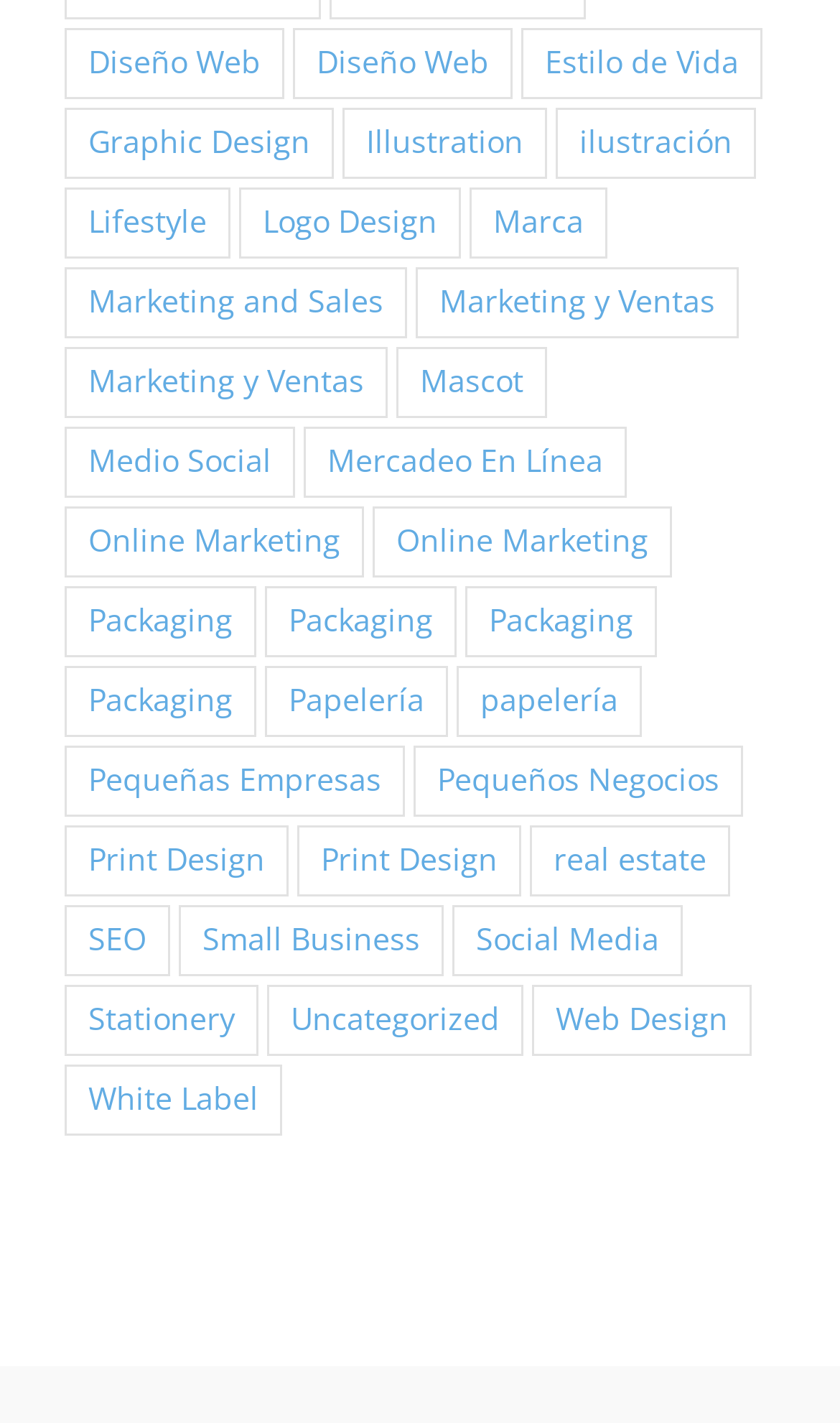Identify the bounding box coordinates of the area you need to click to perform the following instruction: "Check out Marketing and Sales".

[0.077, 0.188, 0.485, 0.238]